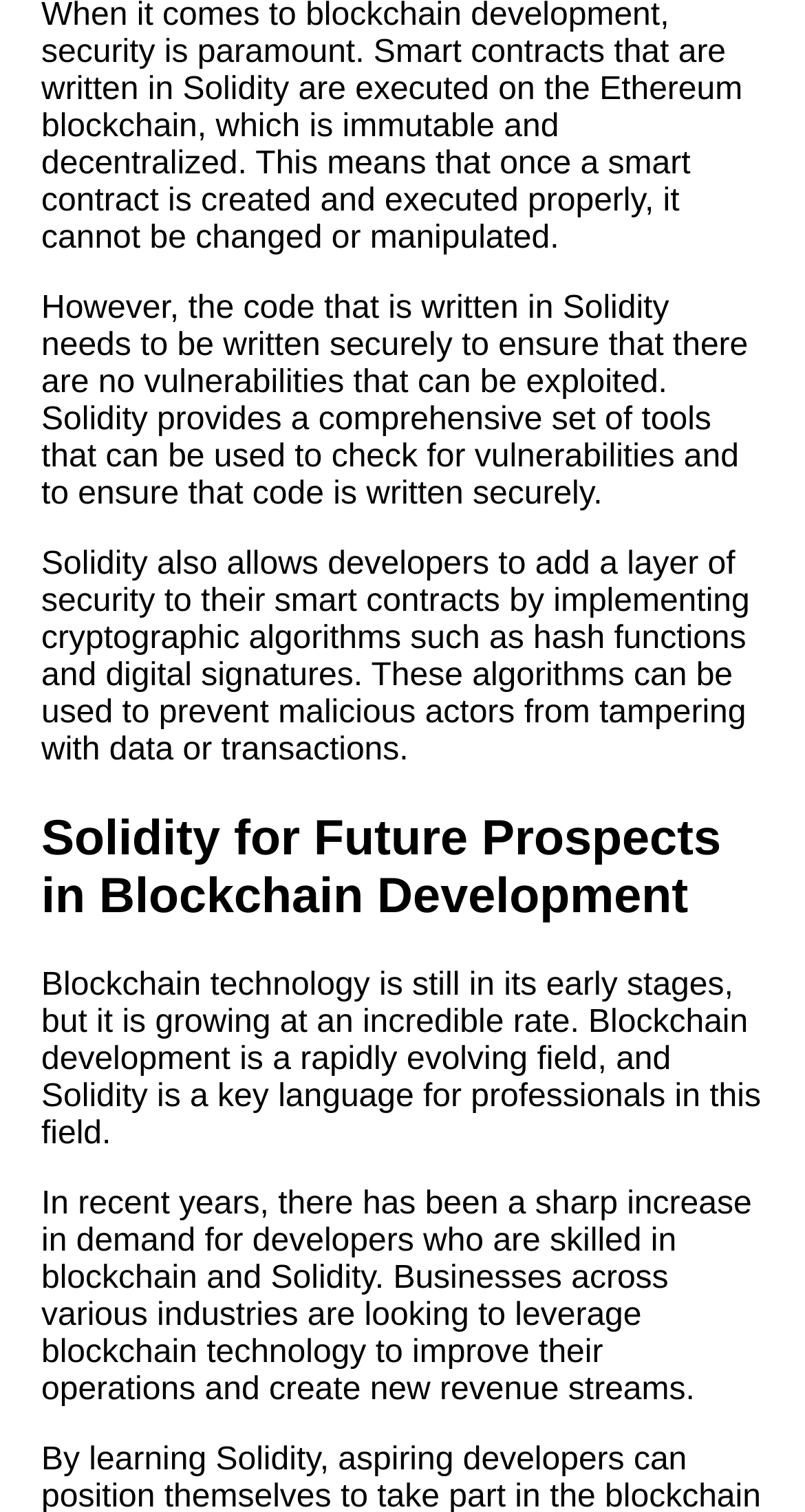Please identify the bounding box coordinates of the clickable element to fulfill the following instruction: "Read about the importance of blockchain security". The coordinates should be four float numbers between 0 and 1, i.e., [left, top, right, bottom].

[0.038, 0.086, 0.615, 0.157]